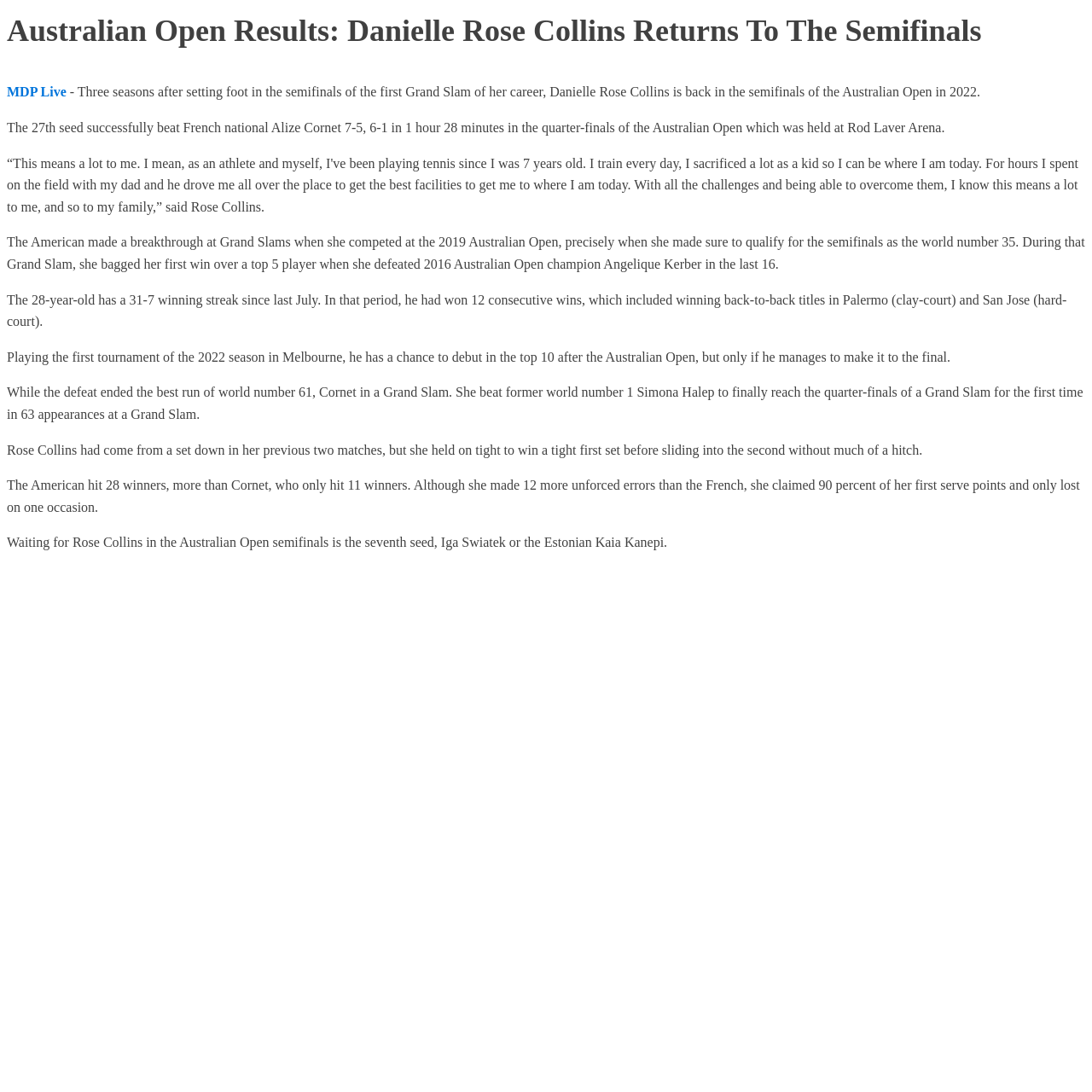Find the primary header on the webpage and provide its text.

Australian Open Results: Danielle Rose Collins Returns To The Semifinals